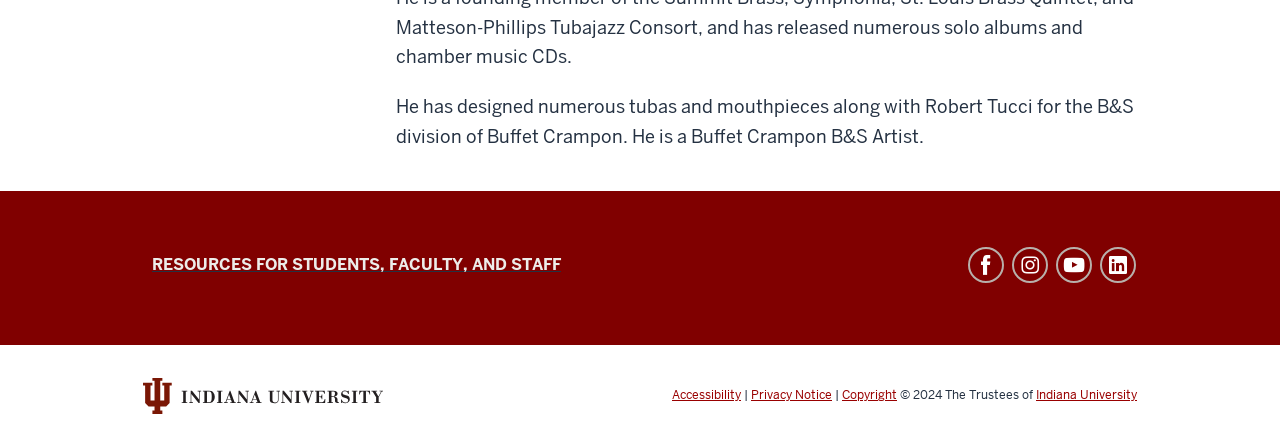Refer to the image and offer a detailed explanation in response to the question: What is the name of the university mentioned?

The name of the university mentioned can be found in the link 'Indiana University' which appears twice on the webpage, once as a link and once as an image.